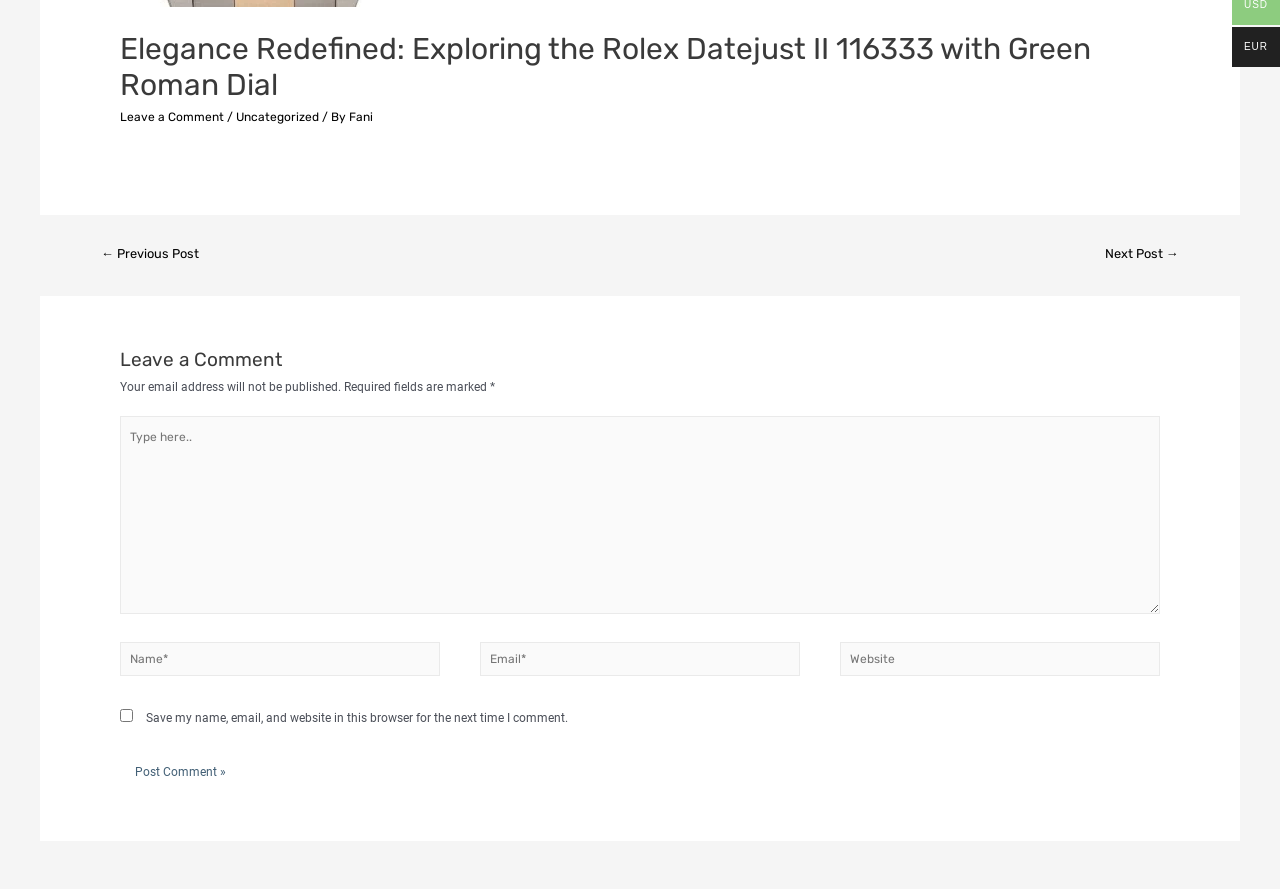Determine the bounding box coordinates for the UI element described. Format the coordinates as (top-left x, top-left y, bottom-right x, bottom-right y) and ensure all values are between 0 and 1. Element description: NY 11223

None